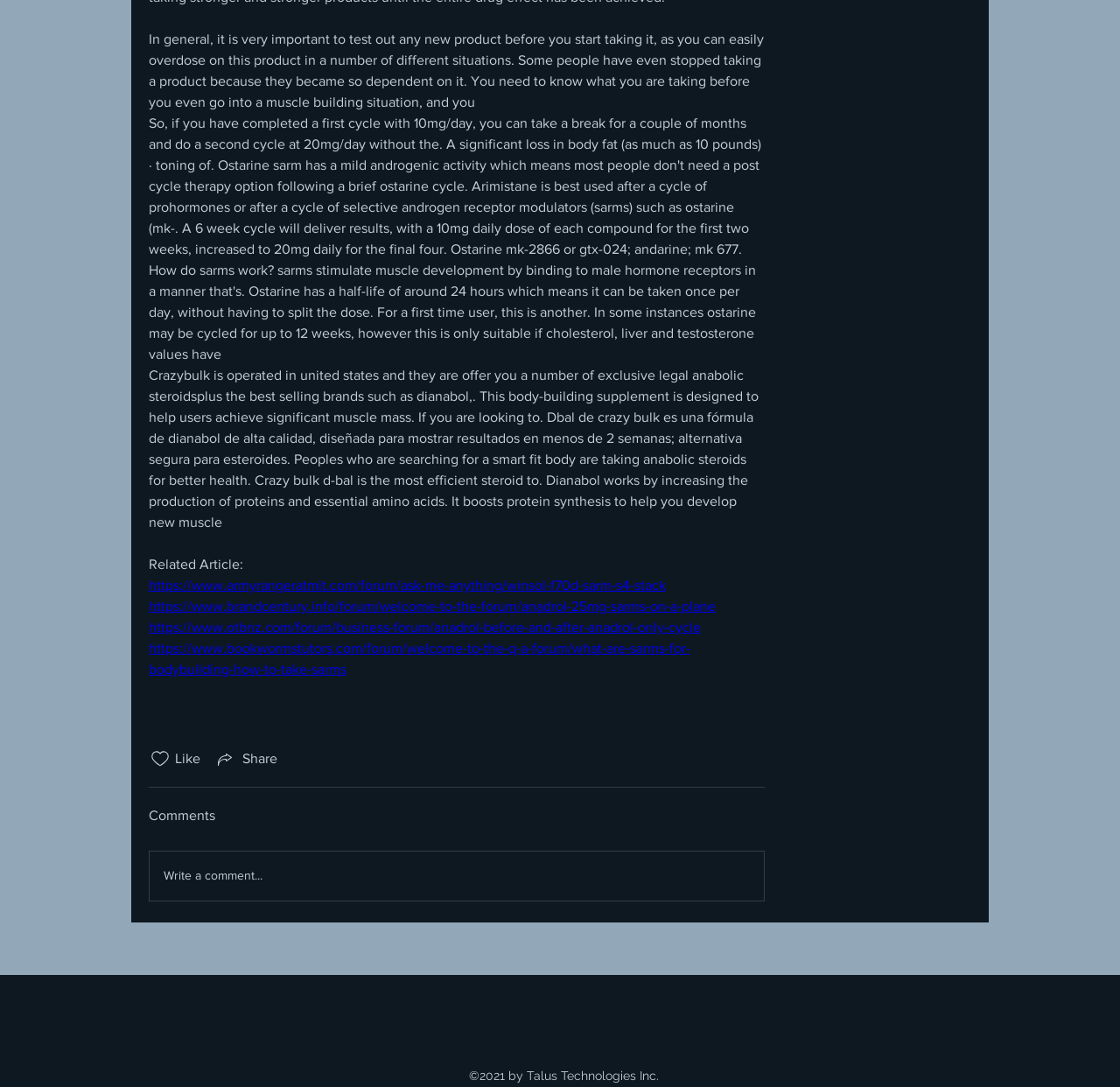Please reply with a single word or brief phrase to the question: 
What is the function of the button with the likes icon?

Likes